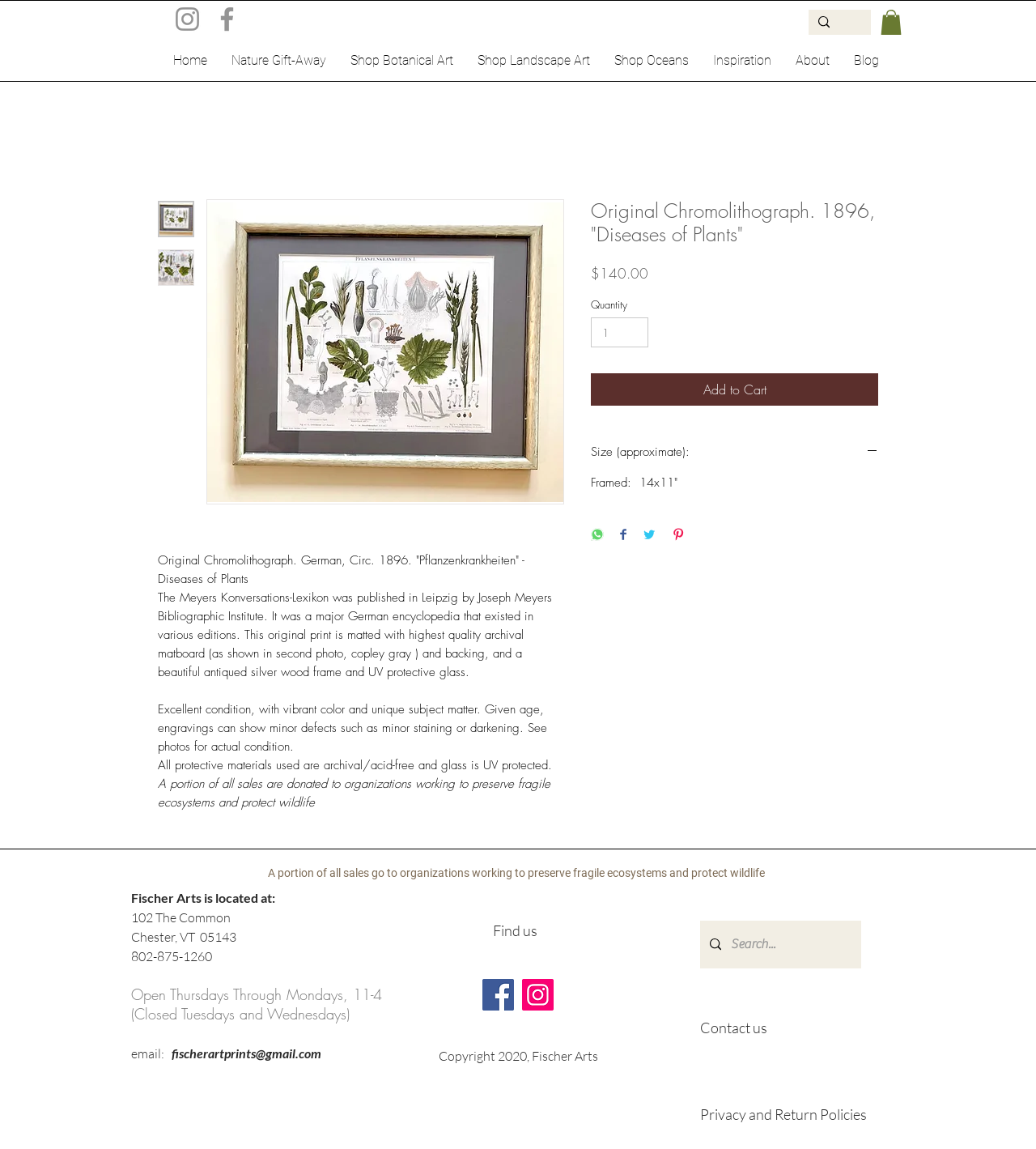Can you pinpoint the bounding box coordinates for the clickable element required for this instruction: "Click on Home"? The coordinates should be four float numbers between 0 and 1, i.e., [left, top, right, bottom].

[0.155, 0.042, 0.212, 0.063]